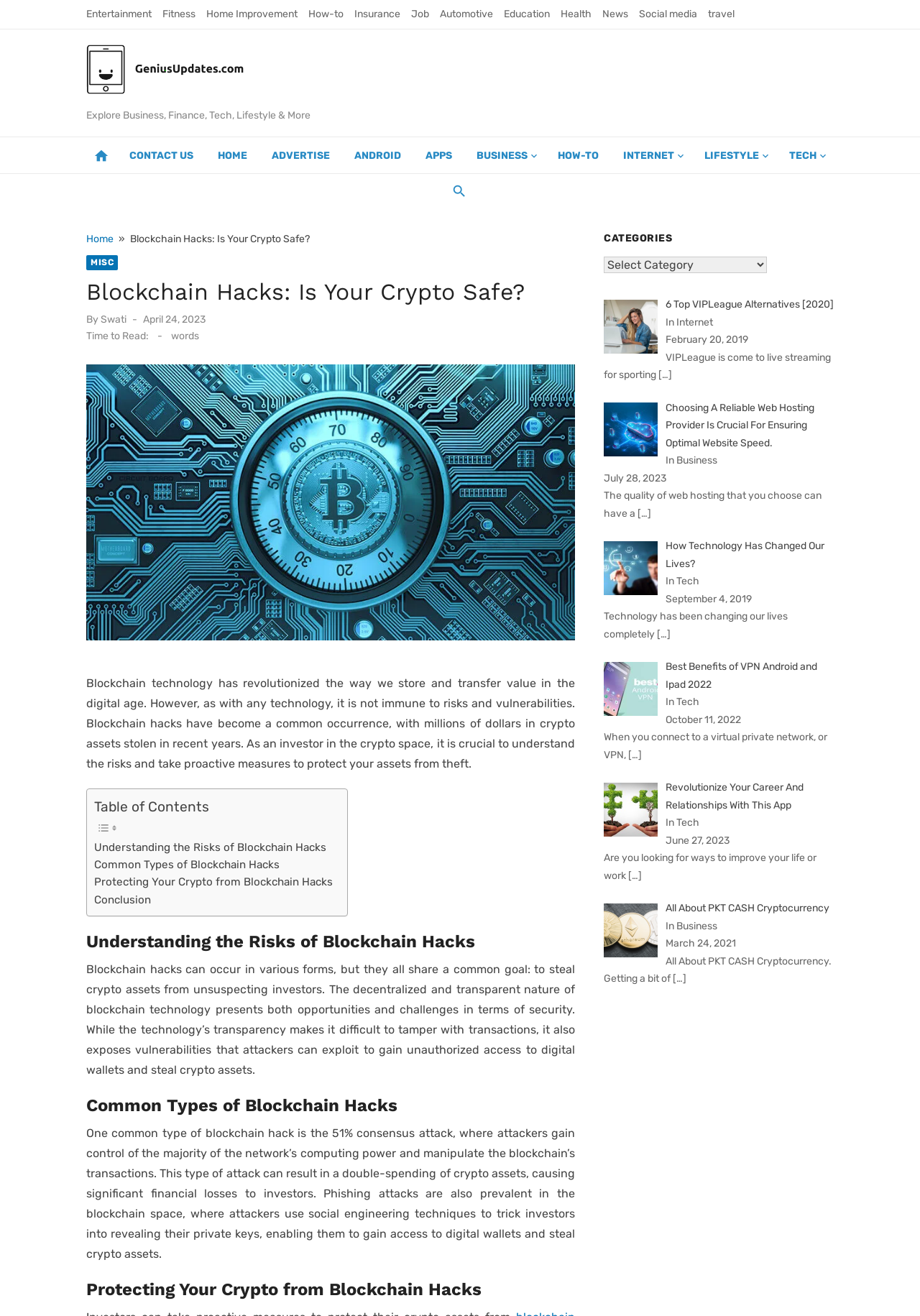What is the main topic of this webpage?
Analyze the screenshot and provide a detailed answer to the question.

The main topic of this webpage is 'Blockchain Hacks' as indicated by the heading 'Blockchain Hacks: Is Your Crypto Safe?' at the top of the page.